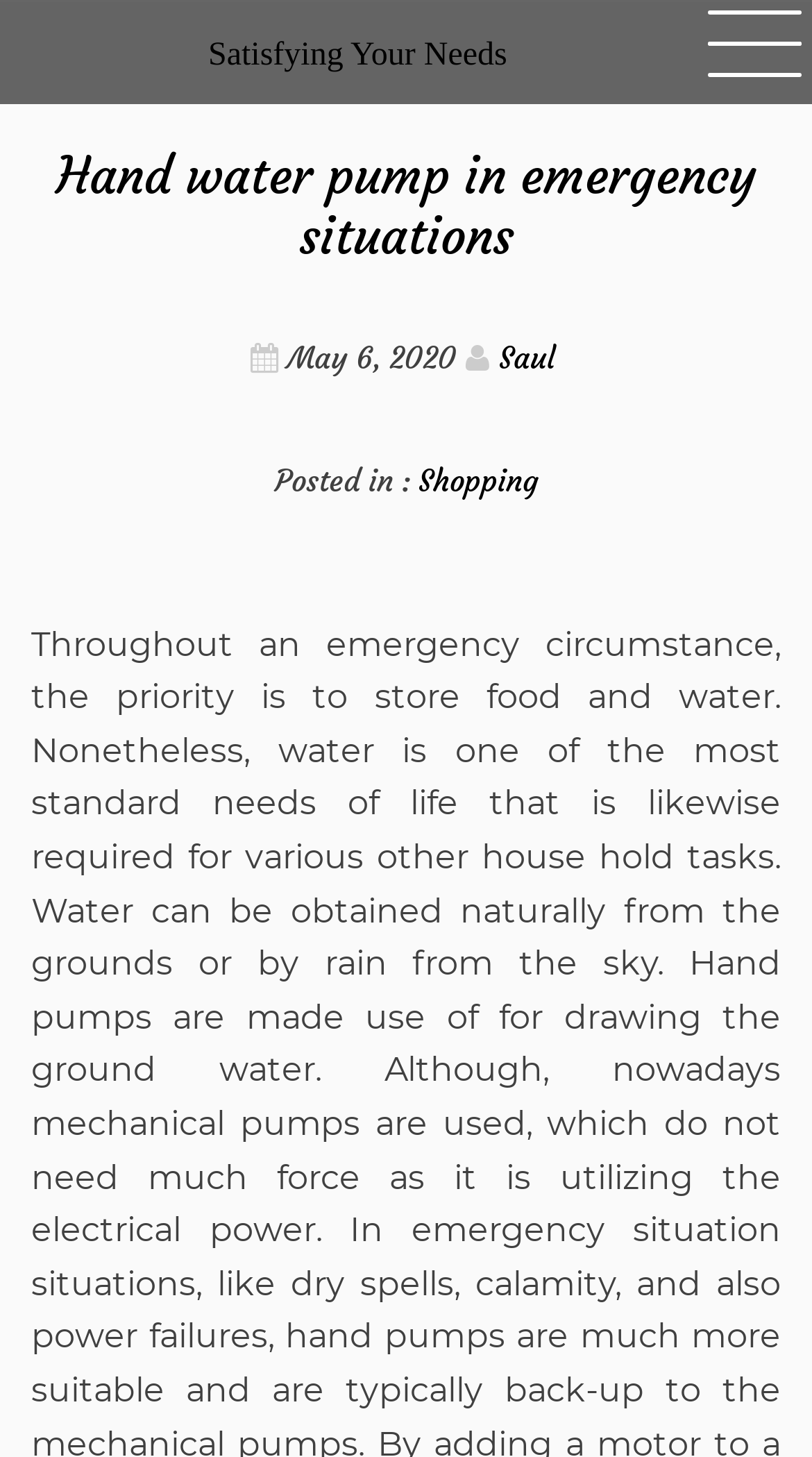Calculate the bounding box coordinates of the UI element given the description: "Shopping".

[0.515, 0.317, 0.661, 0.342]